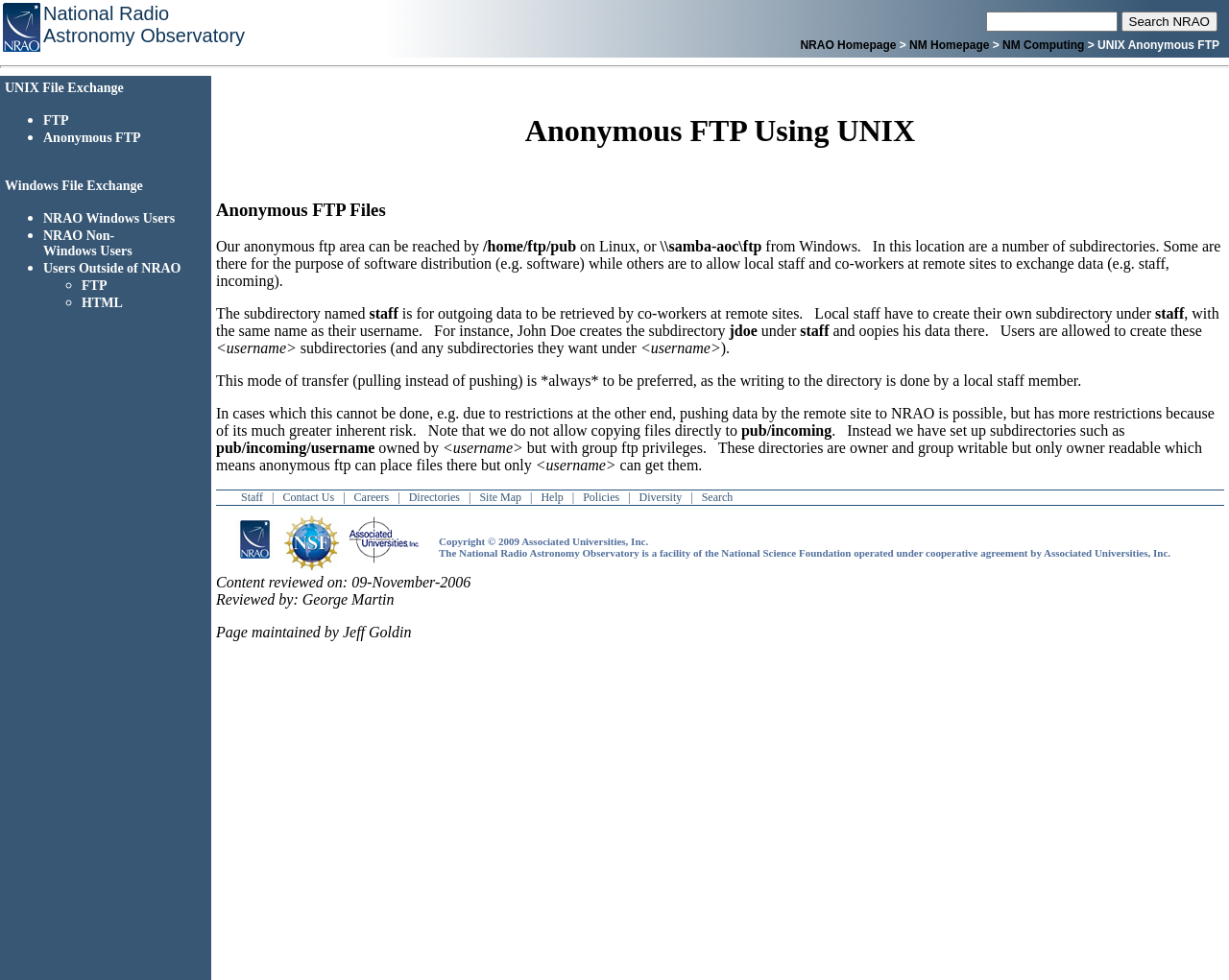Determine the bounding box of the UI component based on this description: "NRAO Non-Windows Users". The bounding box coordinates should be four float values between 0 and 1, i.e., [left, top, right, bottom].

[0.035, 0.233, 0.11, 0.263]